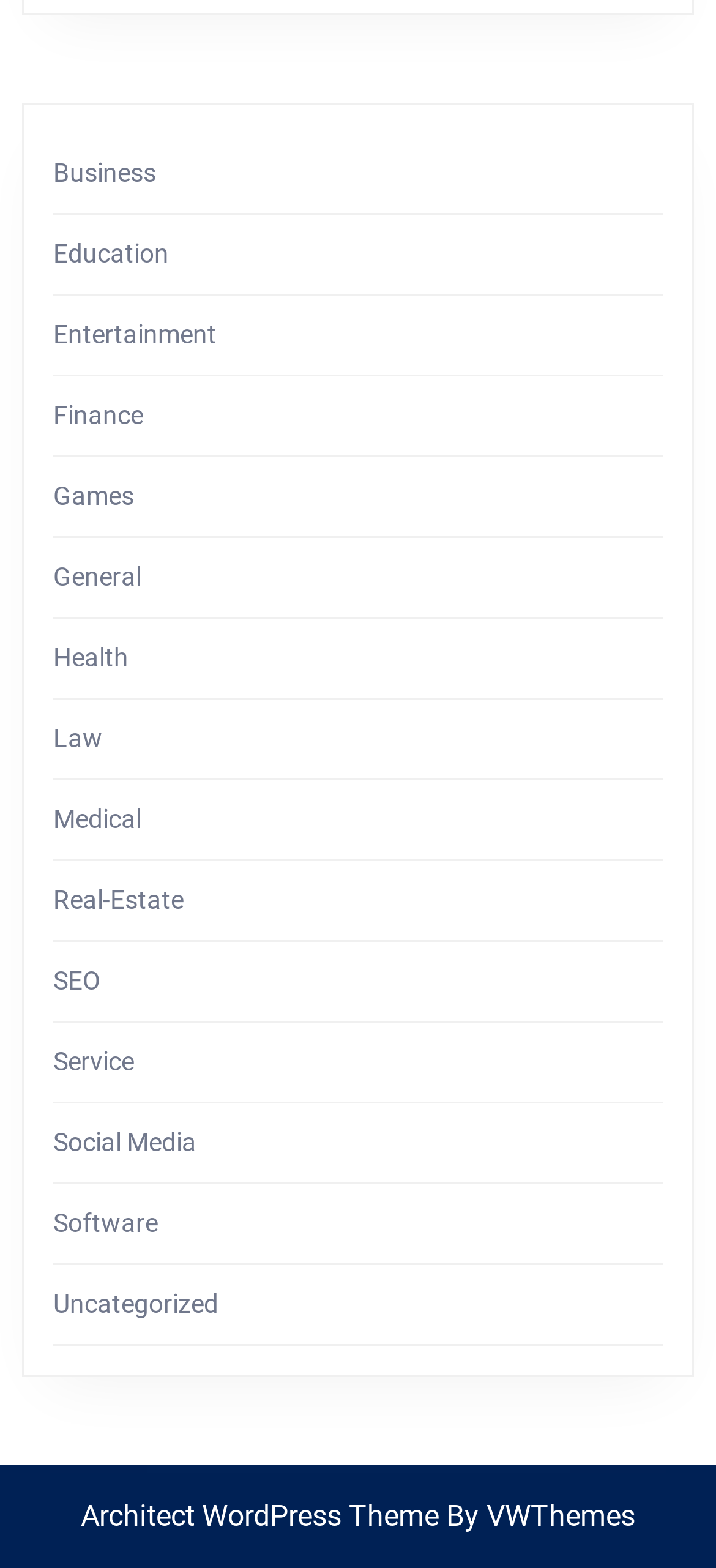Review the image closely and give a comprehensive answer to the question: What is the author of the WordPress theme?

I found a StaticText element with the text 'By VWThemes' and a bounding box coordinate of [0.613, 0.955, 0.887, 0.977]. This indicates that the author of the WordPress theme is VWThemes.